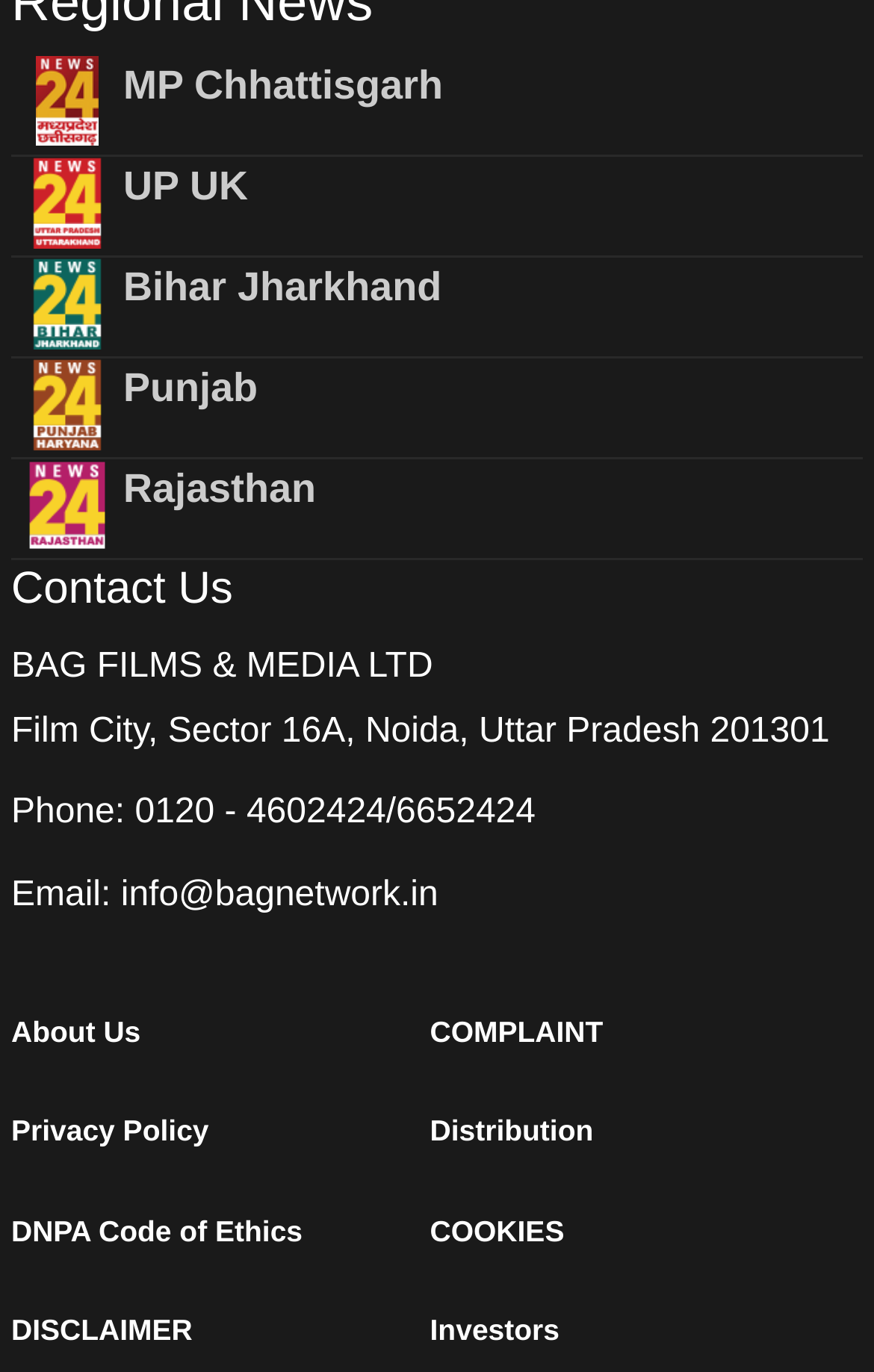Provide the bounding box coordinates of the area you need to click to execute the following instruction: "Call 0120 - 4602424/6652424".

[0.154, 0.579, 0.613, 0.606]